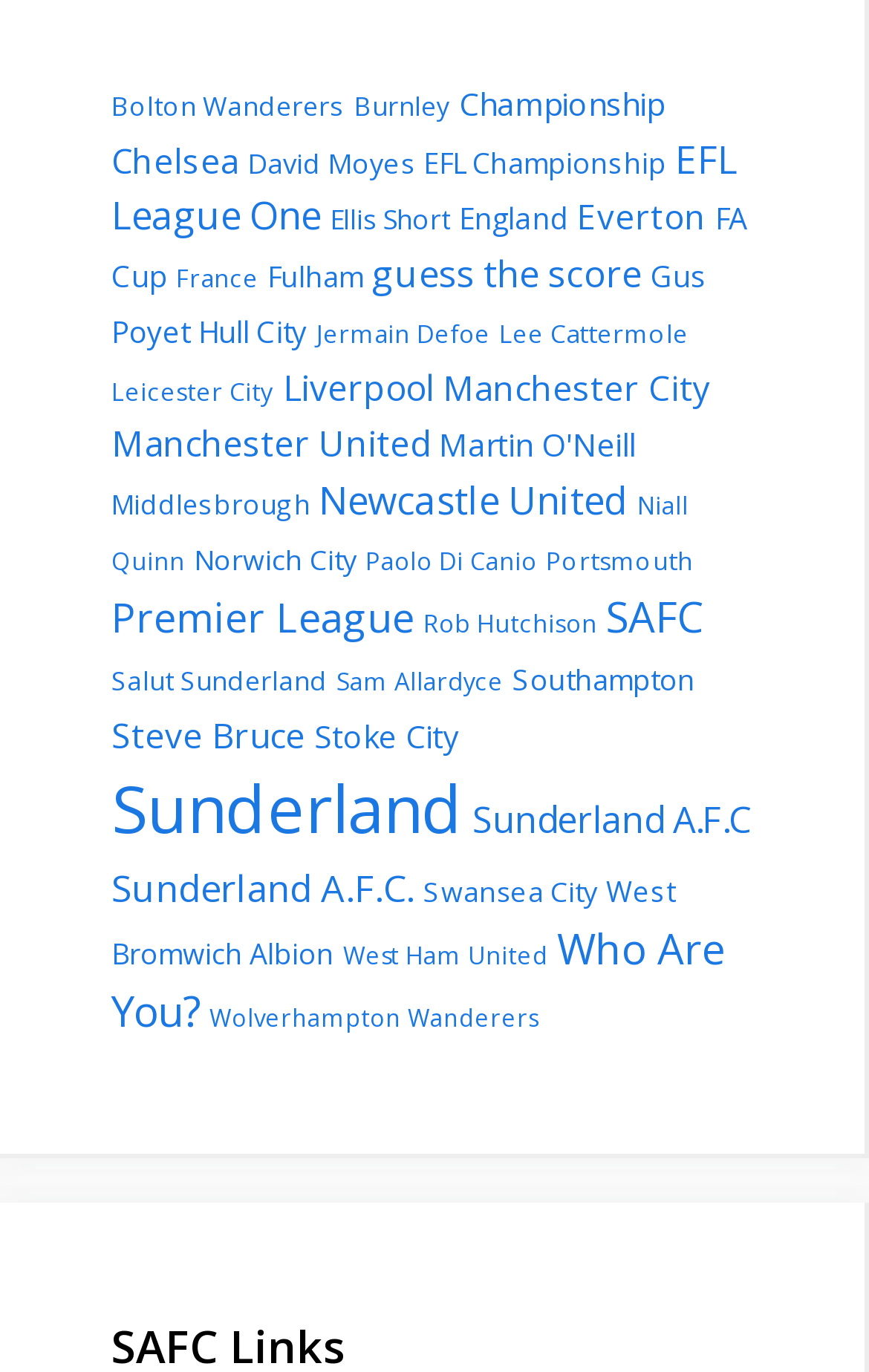Locate the coordinates of the bounding box for the clickable region that fulfills this instruction: "Explore the FA Cup section".

[0.128, 0.145, 0.859, 0.215]